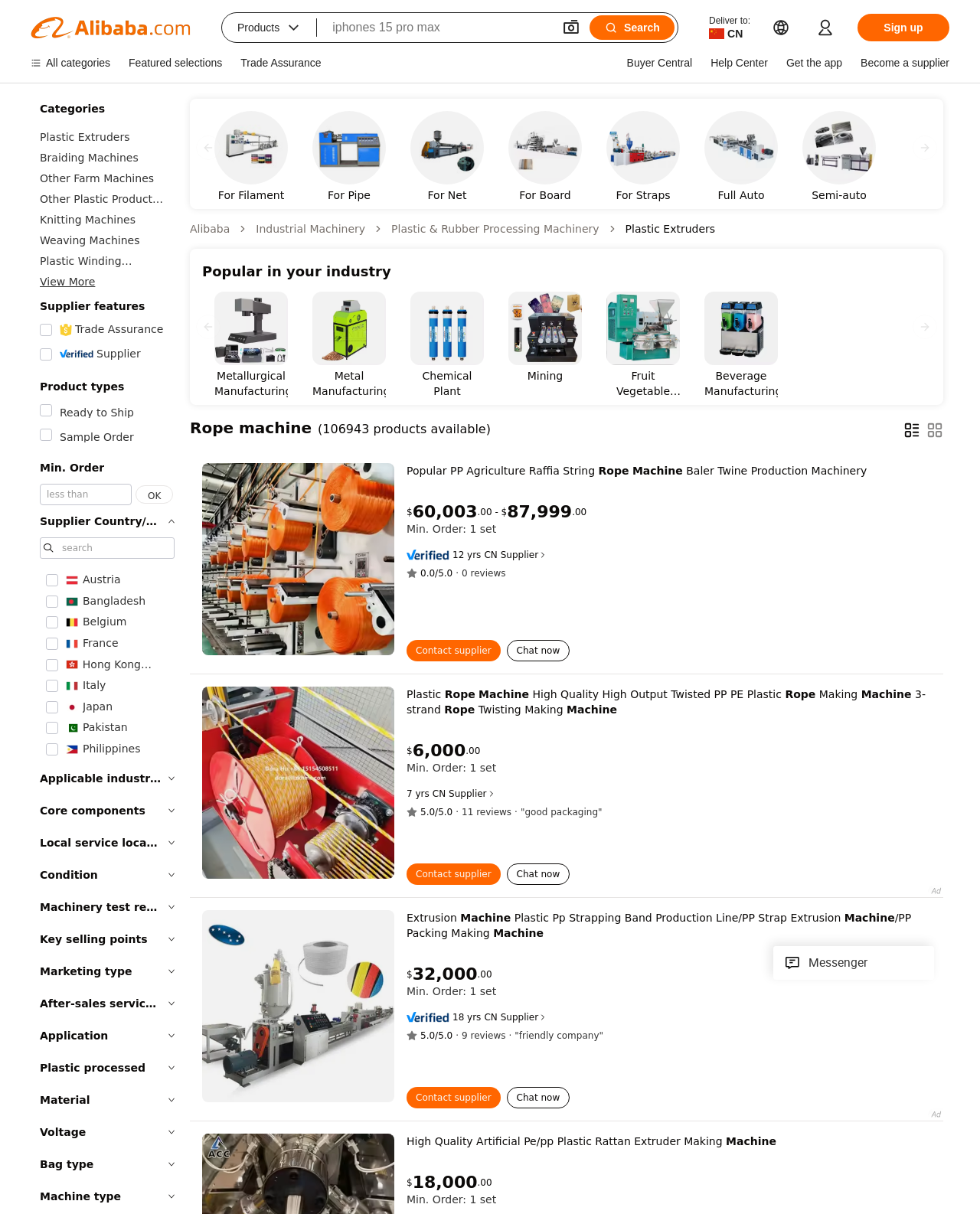Please find the bounding box coordinates of the element that must be clicked to perform the given instruction: "View more categories". The coordinates should be four float numbers from 0 to 1, i.e., [left, top, right, bottom].

[0.041, 0.226, 0.178, 0.239]